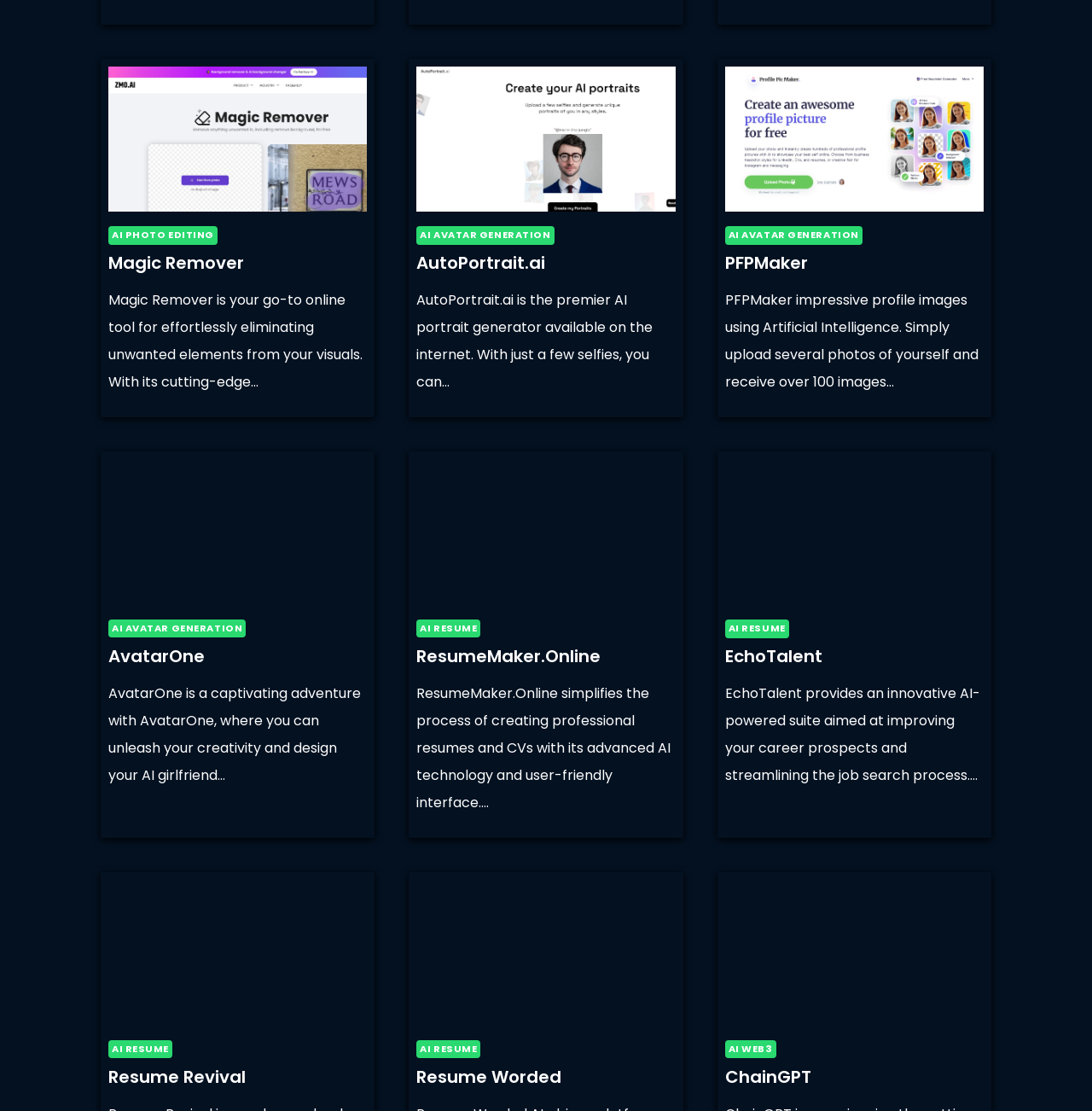What is ChainGPT categorized under? Analyze the screenshot and reply with just one word or a short phrase.

AI Web3